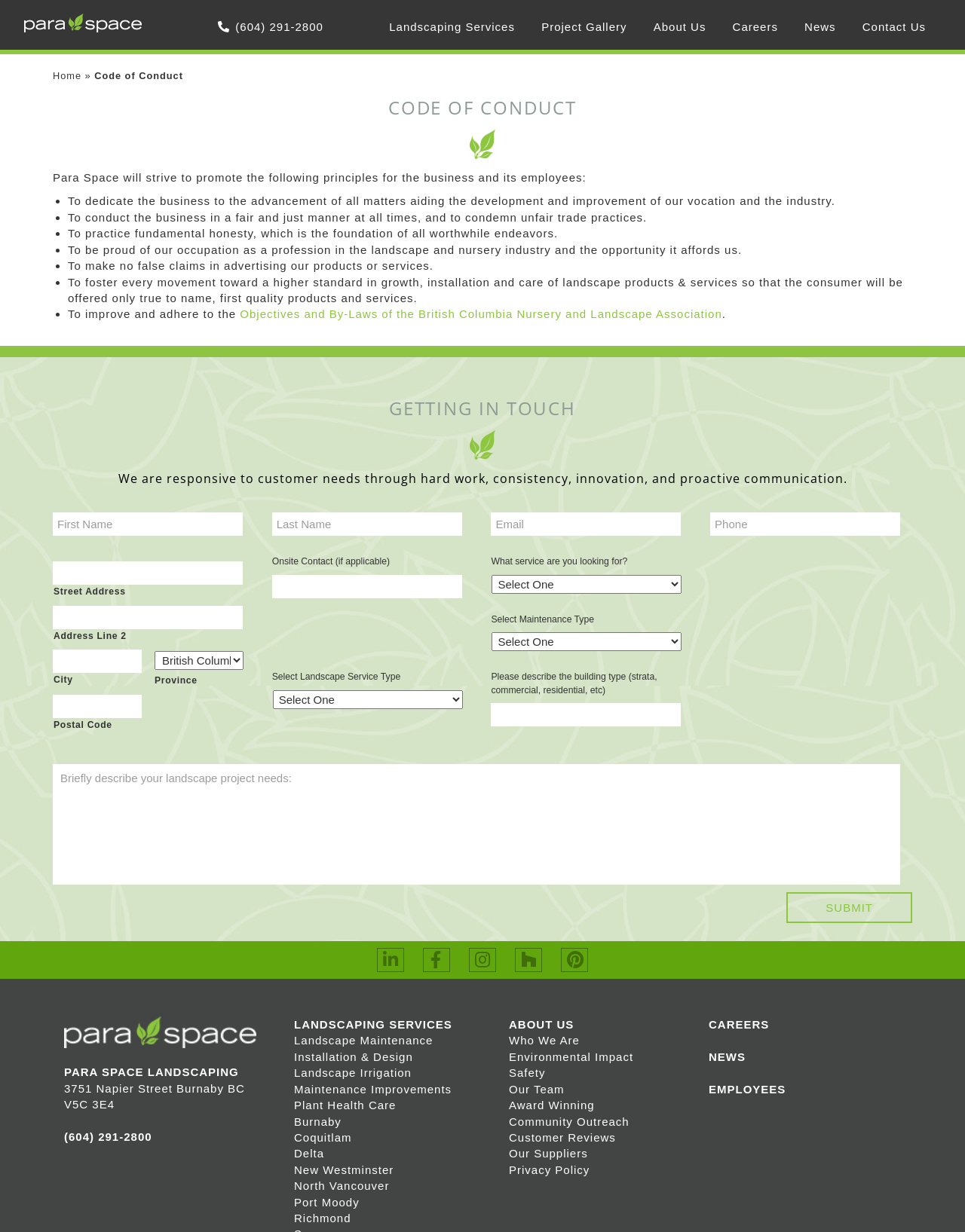Using the elements shown in the image, answer the question comprehensively: How many social media links are there at the bottom of the webpage?

By examining the webpage, I found that there are 5 social media links at the bottom of the webpage, which are Facebook, Twitter, Instagram, LinkedIn, and YouTube.